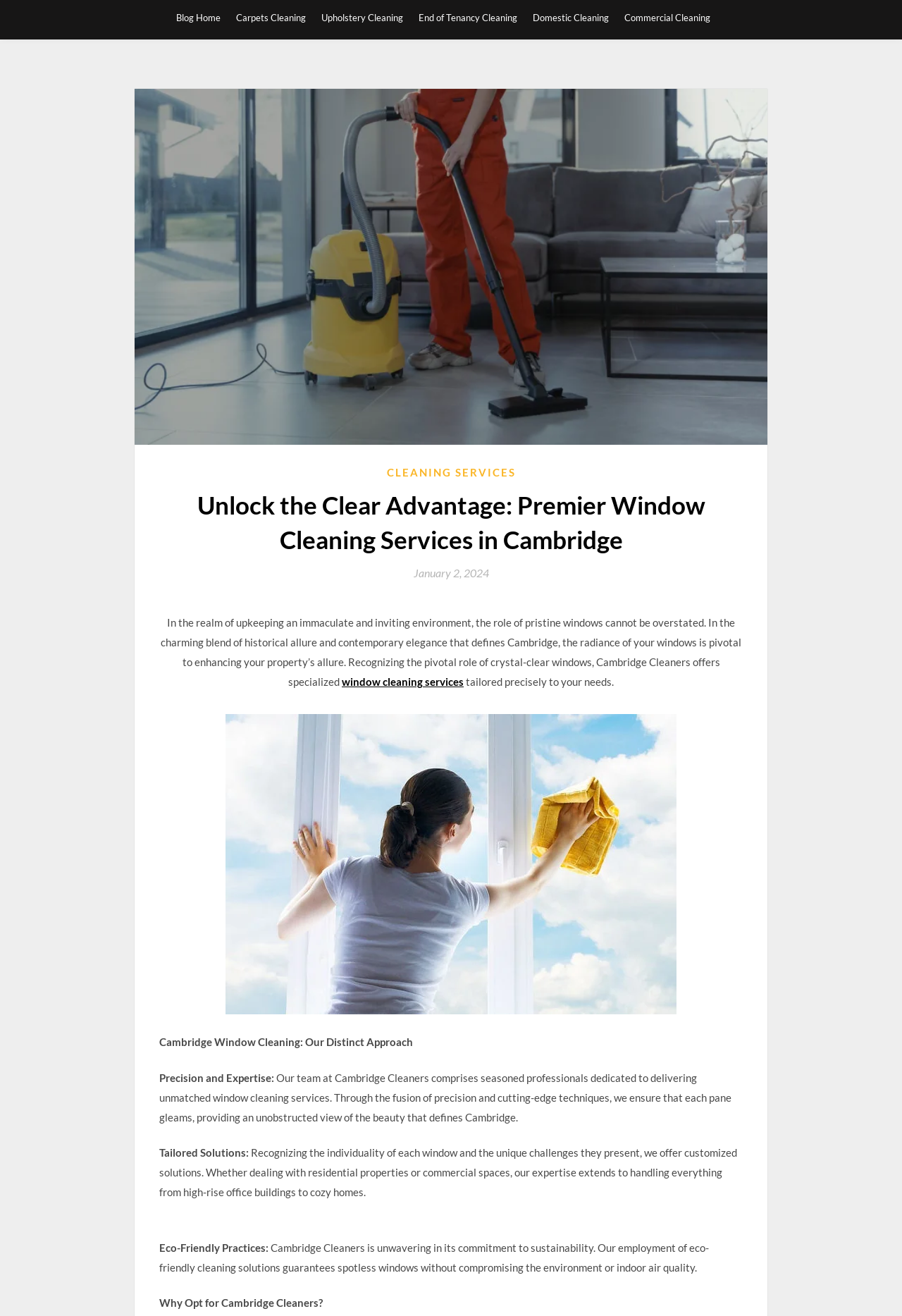Please determine and provide the text content of the webpage's heading.

Unlock the Clear Advantage: Premier Window Cleaning Services in Cambridge